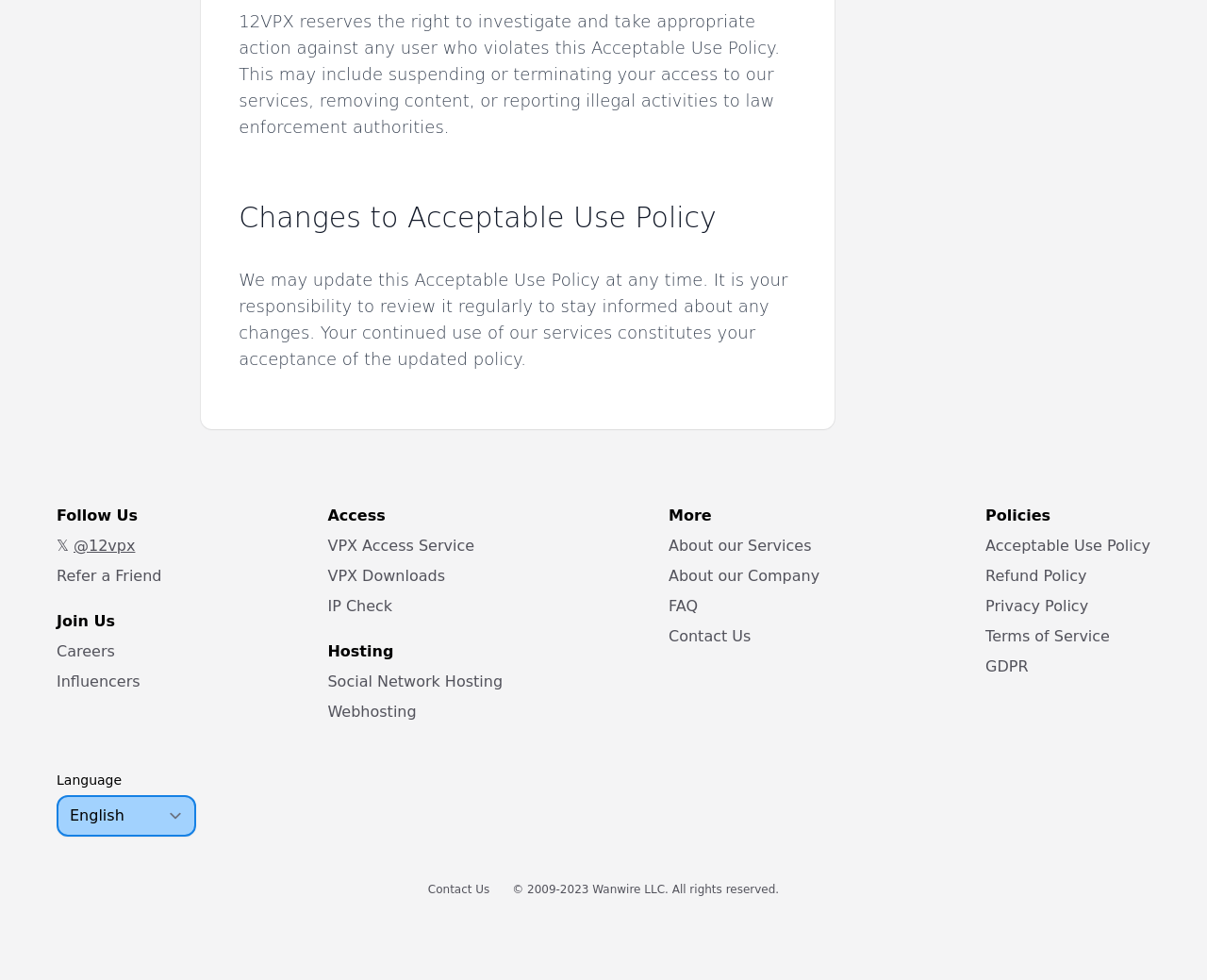Determine the coordinates of the bounding box that should be clicked to complete the instruction: "Check IP". The coordinates should be represented by four float numbers between 0 and 1: [left, top, right, bottom].

[0.271, 0.609, 0.325, 0.627]